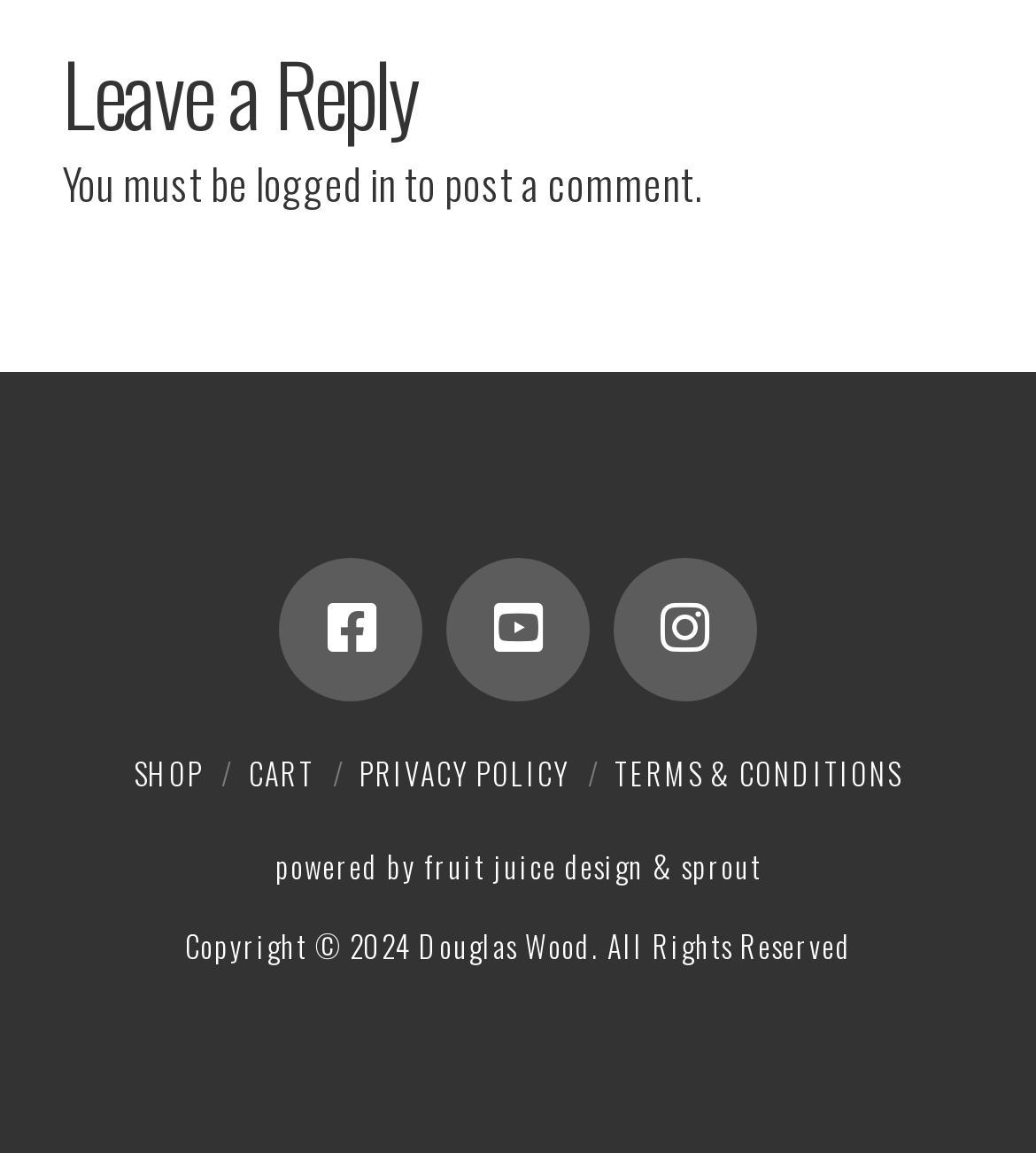Please find the bounding box coordinates of the element that needs to be clicked to perform the following instruction: "View CART". The bounding box coordinates should be four float numbers between 0 and 1, represented as [left, top, right, bottom].

[0.24, 0.653, 0.304, 0.69]